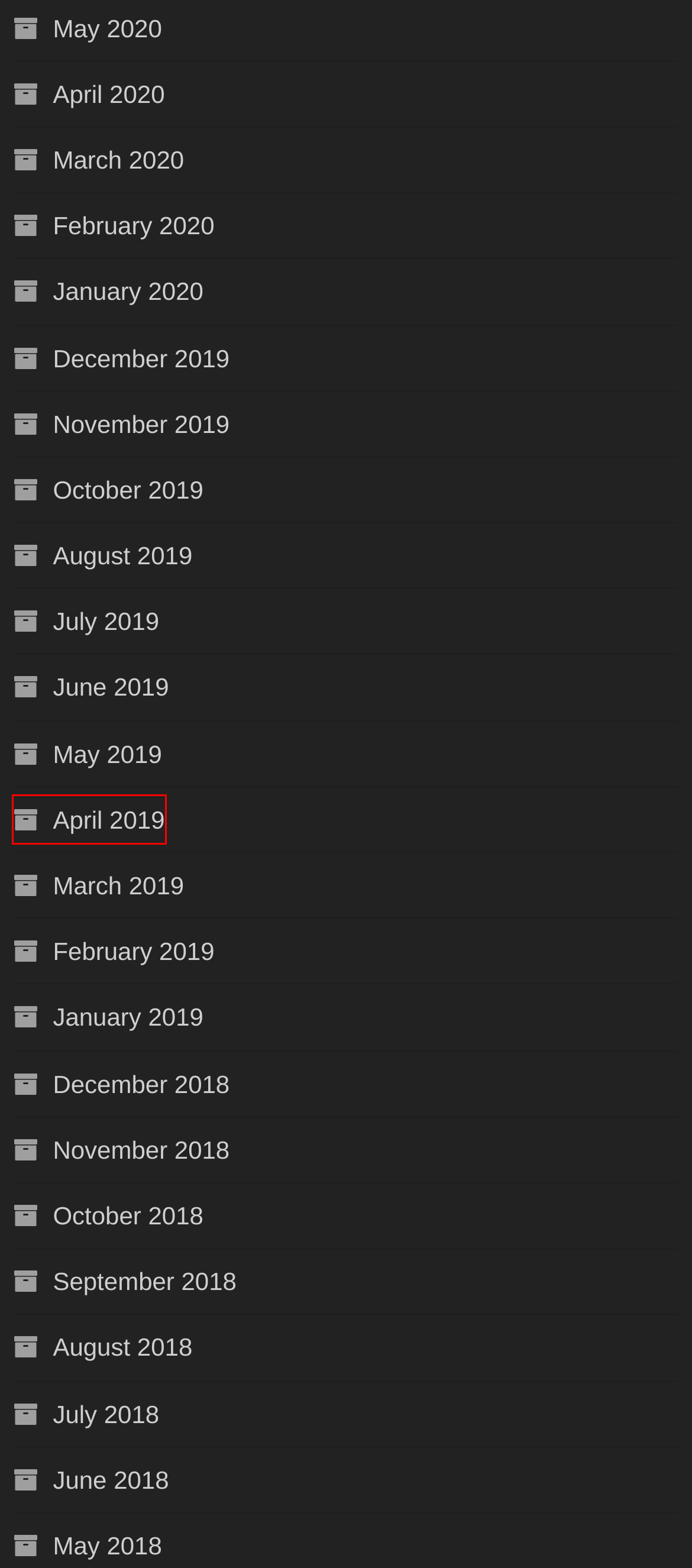You are given a screenshot of a webpage with a red rectangle bounding box around an element. Choose the best webpage description that matches the page after clicking the element in the bounding box. Here are the candidates:
A. November 2018 – The Gravel Pit
B. October 2018 – The Gravel Pit
C. July 2018 – The Gravel Pit
D. August 2018 – The Gravel Pit
E. August 2019 – The Gravel Pit
F. March 2019 – The Gravel Pit
G. November 2019 – The Gravel Pit
H. April 2019 – The Gravel Pit

H